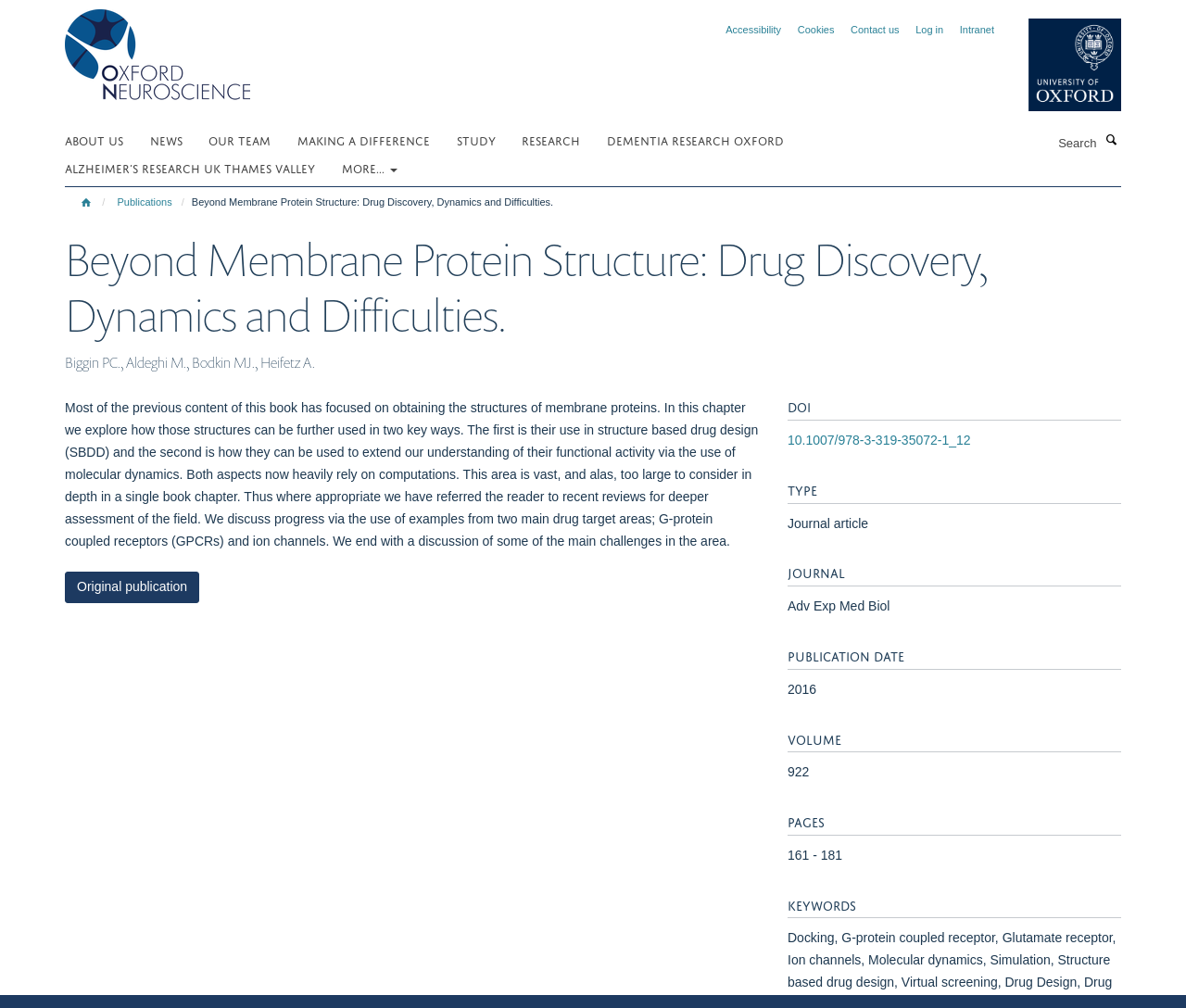What is the purpose of the chapter?
Based on the image content, provide your answer in one word or a short phrase.

To explore how membrane protein structures can be used